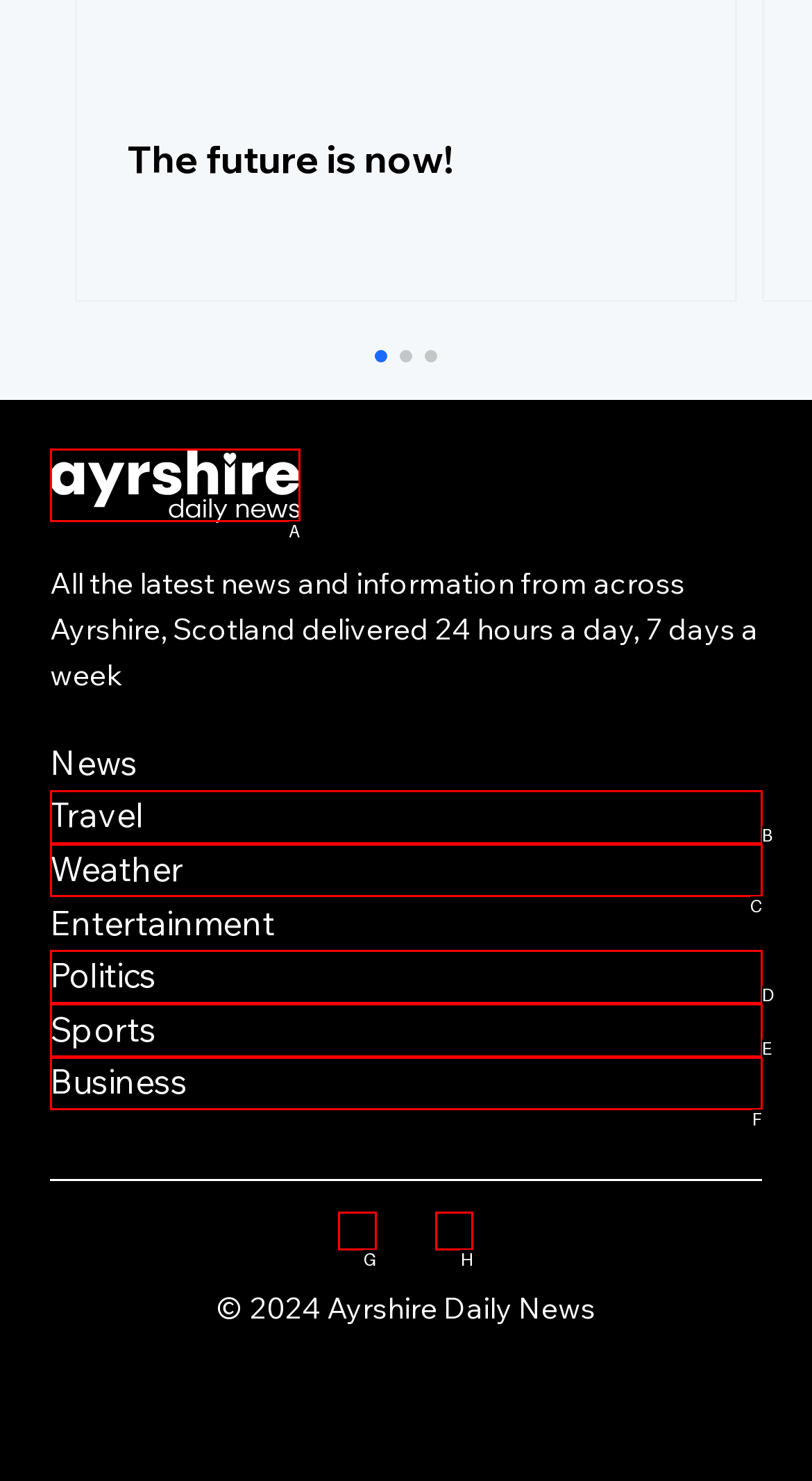Identify which option matches the following description: #comp-ltxm3hvx_r_comp-ltxljrvg svg [data-color="1"] {fill: #FFFFFF;}
Answer by giving the letter of the correct option directly.

A